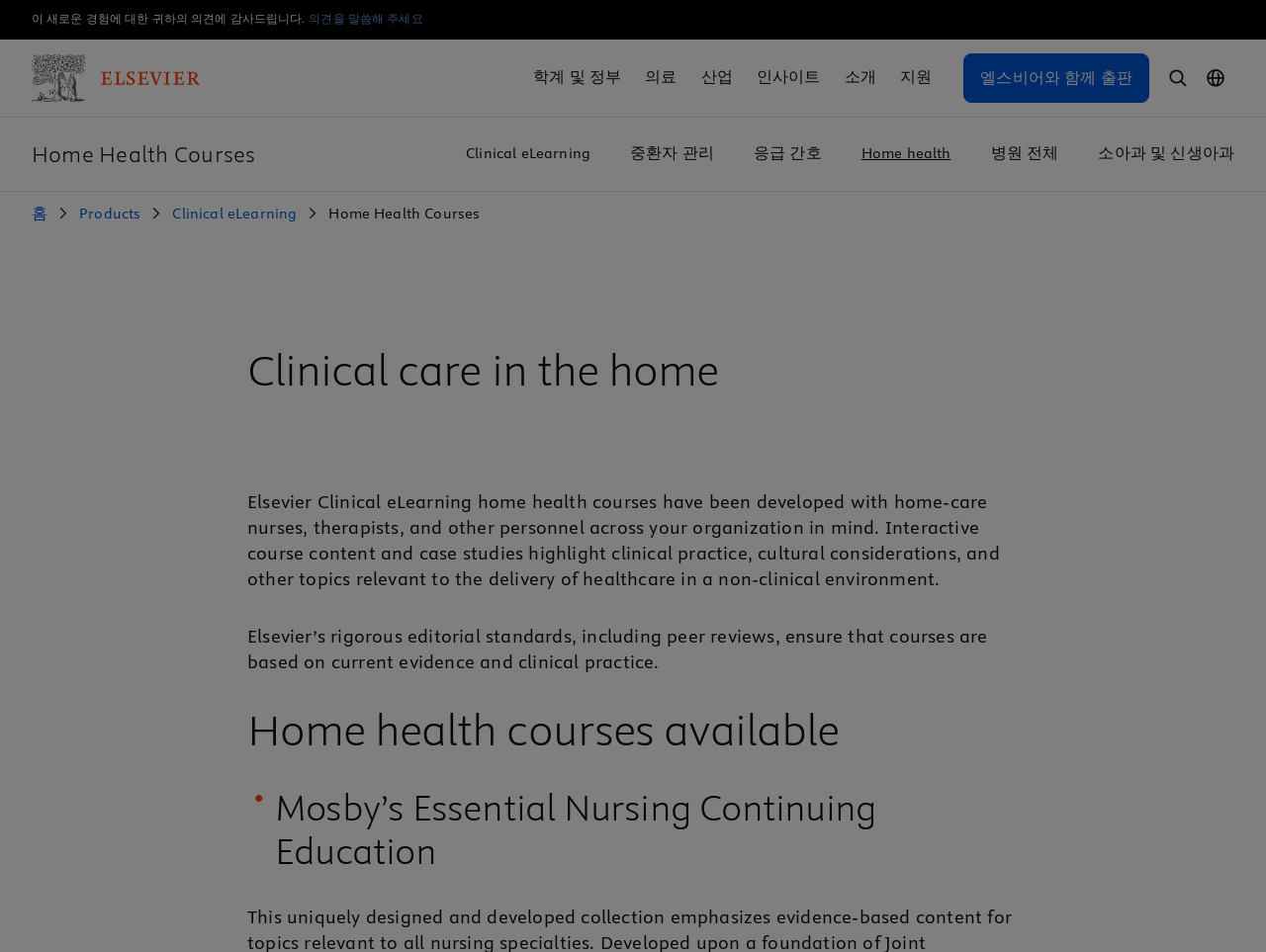Identify the first-level heading on the webpage and generate its text content.

Clinical care in the home